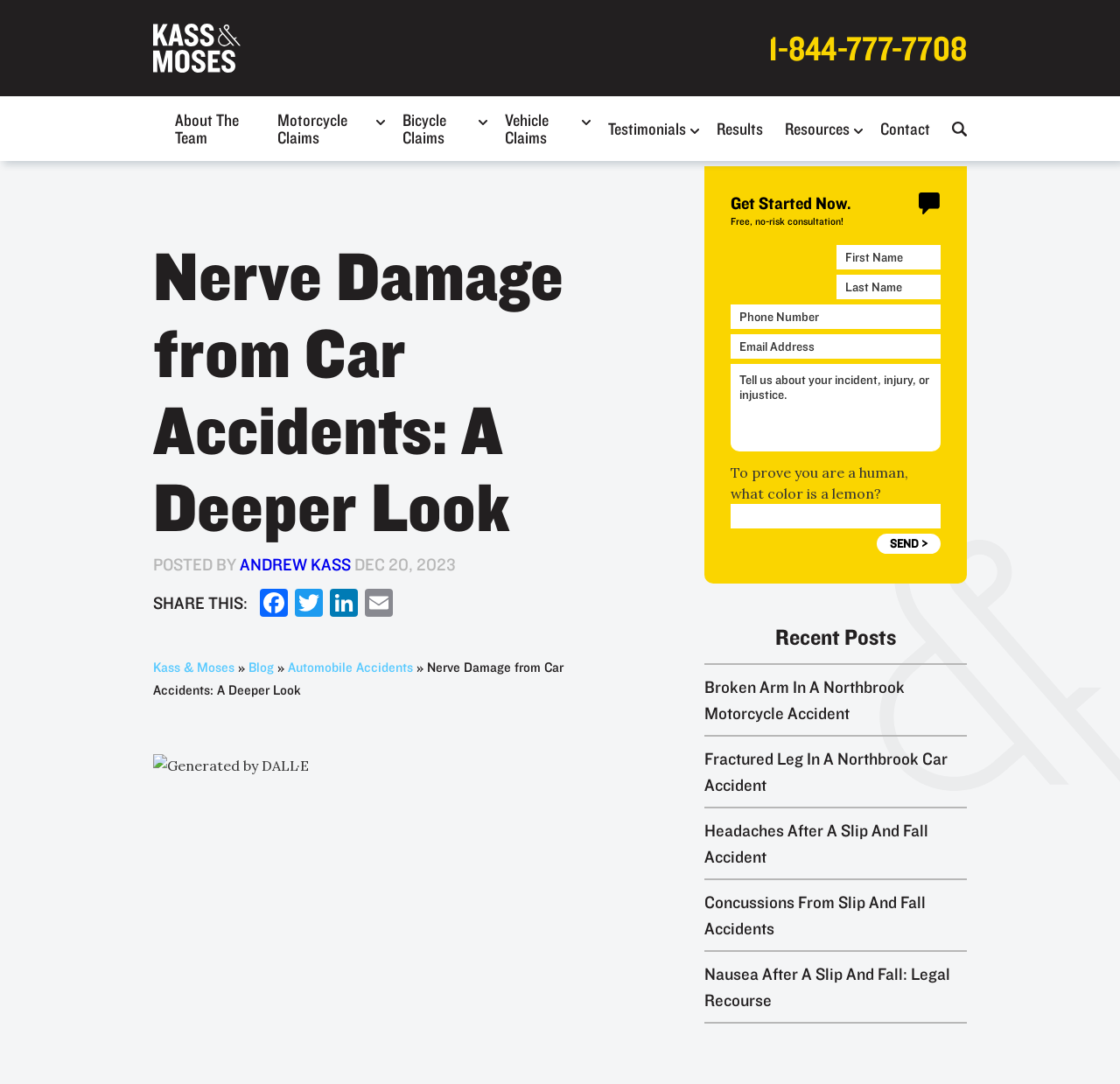Locate the bounding box coordinates of the clickable area needed to fulfill the instruction: "Click the 'SEND >' button".

[0.783, 0.492, 0.84, 0.511]